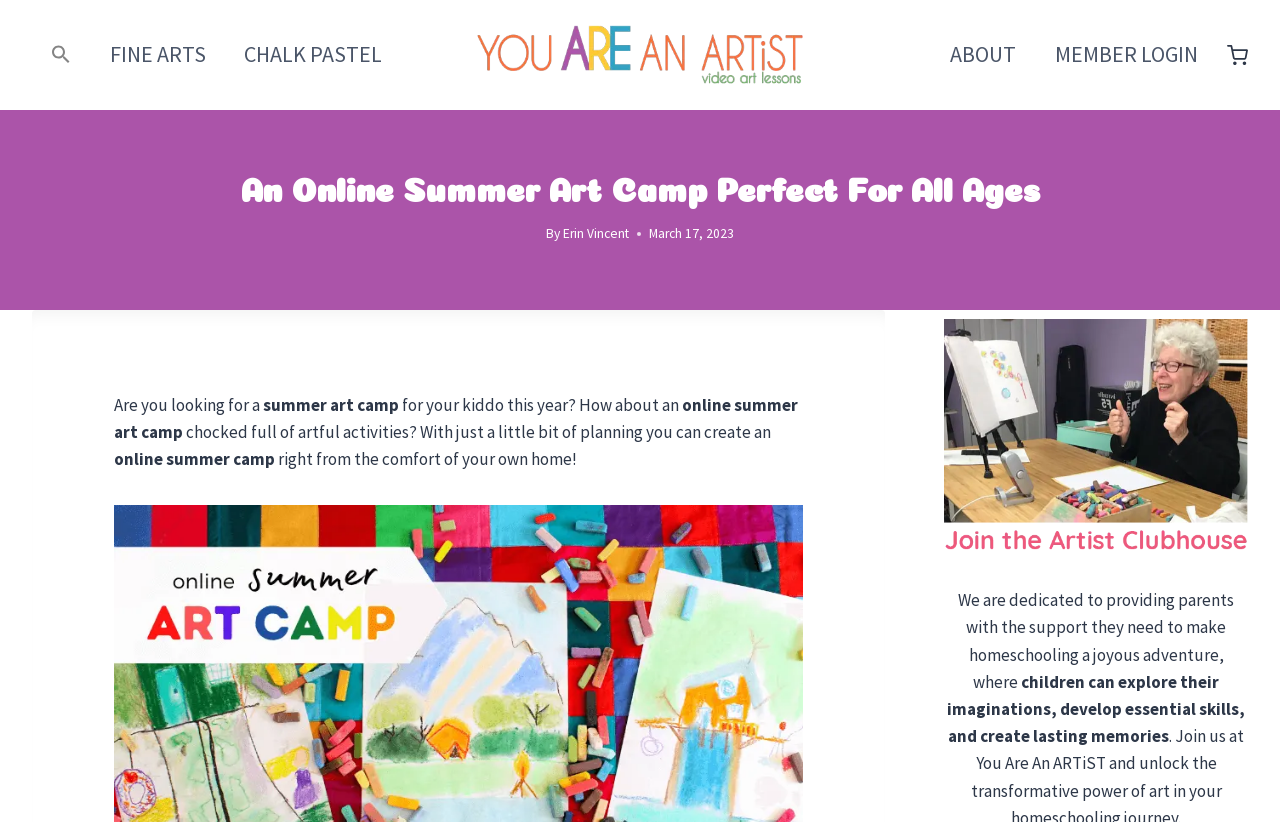Extract the bounding box coordinates for the UI element described as: "About".

[0.727, 0.029, 0.809, 0.104]